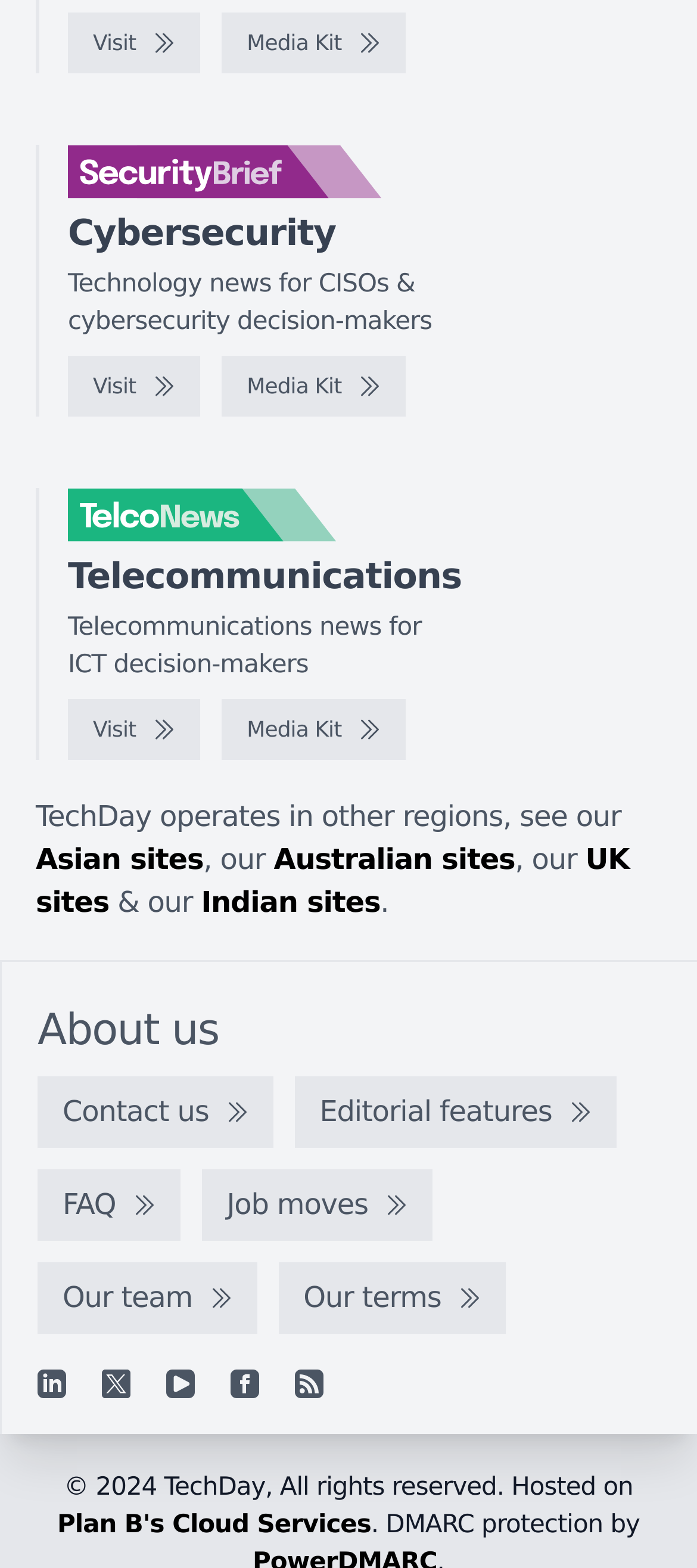What is the topic of the news for CISOs?
Based on the image, provide your answer in one word or phrase.

Cybersecurity